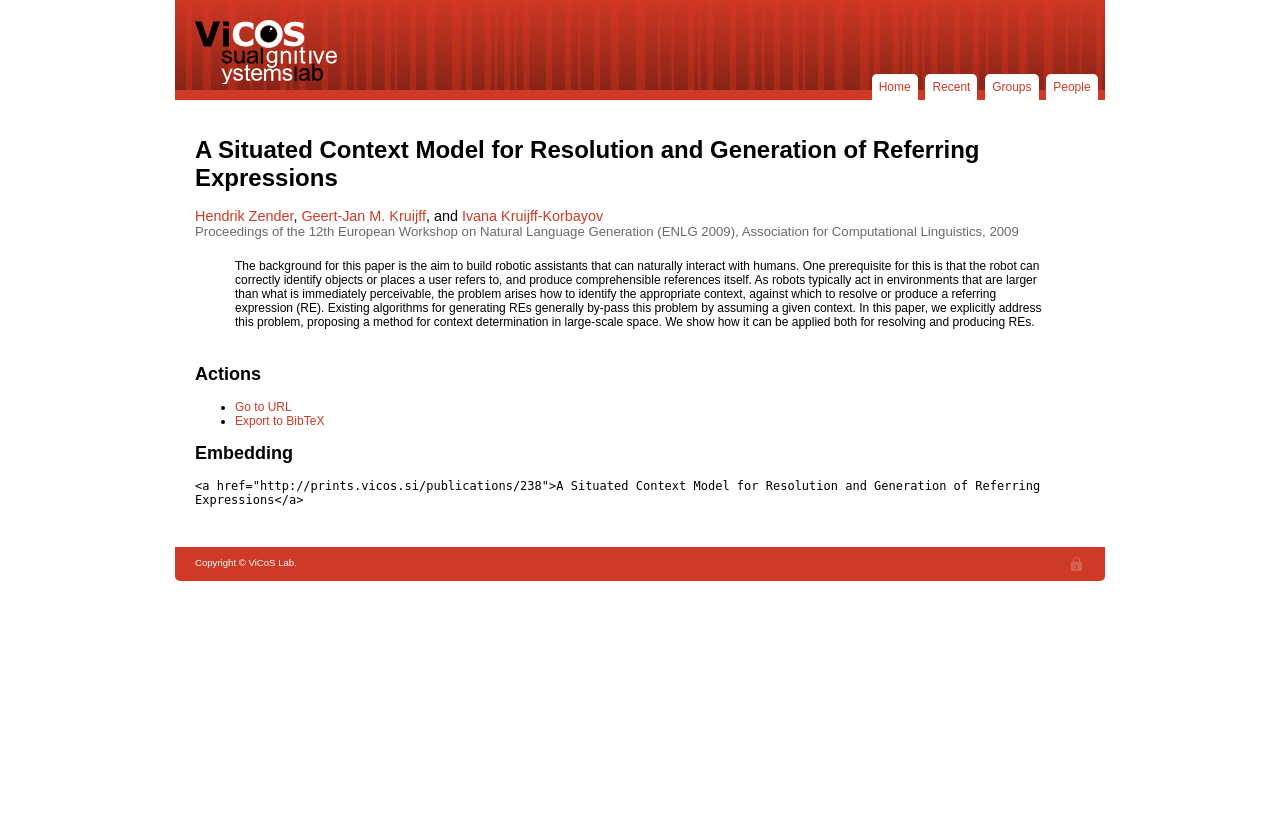Specify the bounding box coordinates of the region I need to click to perform the following instruction: "Click on Resources". The coordinates must be four float numbers in the range of 0 to 1, i.e., [left, top, right, bottom].

None